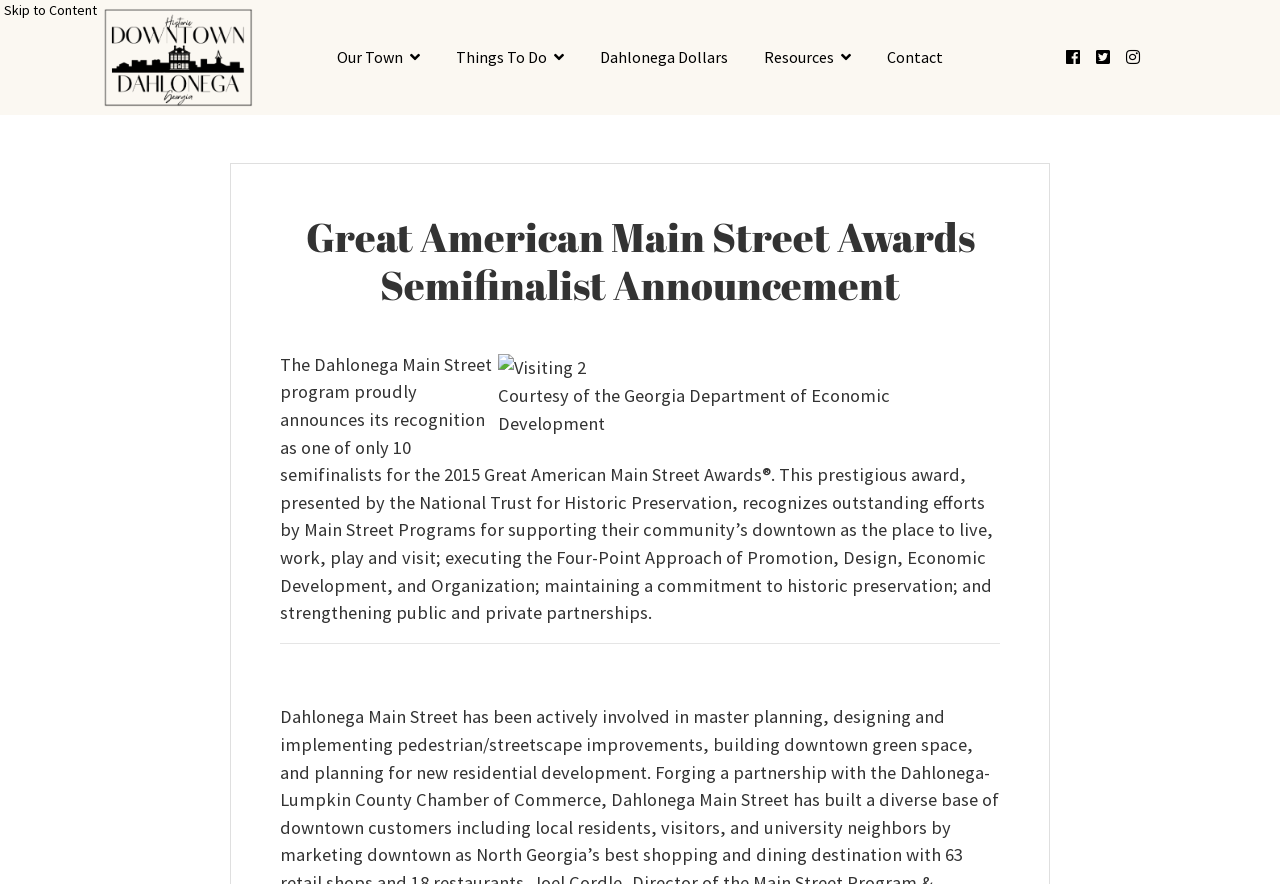Please give a concise answer to this question using a single word or phrase: 
What is the purpose of the 'Our Town' link?

Has a popup menu